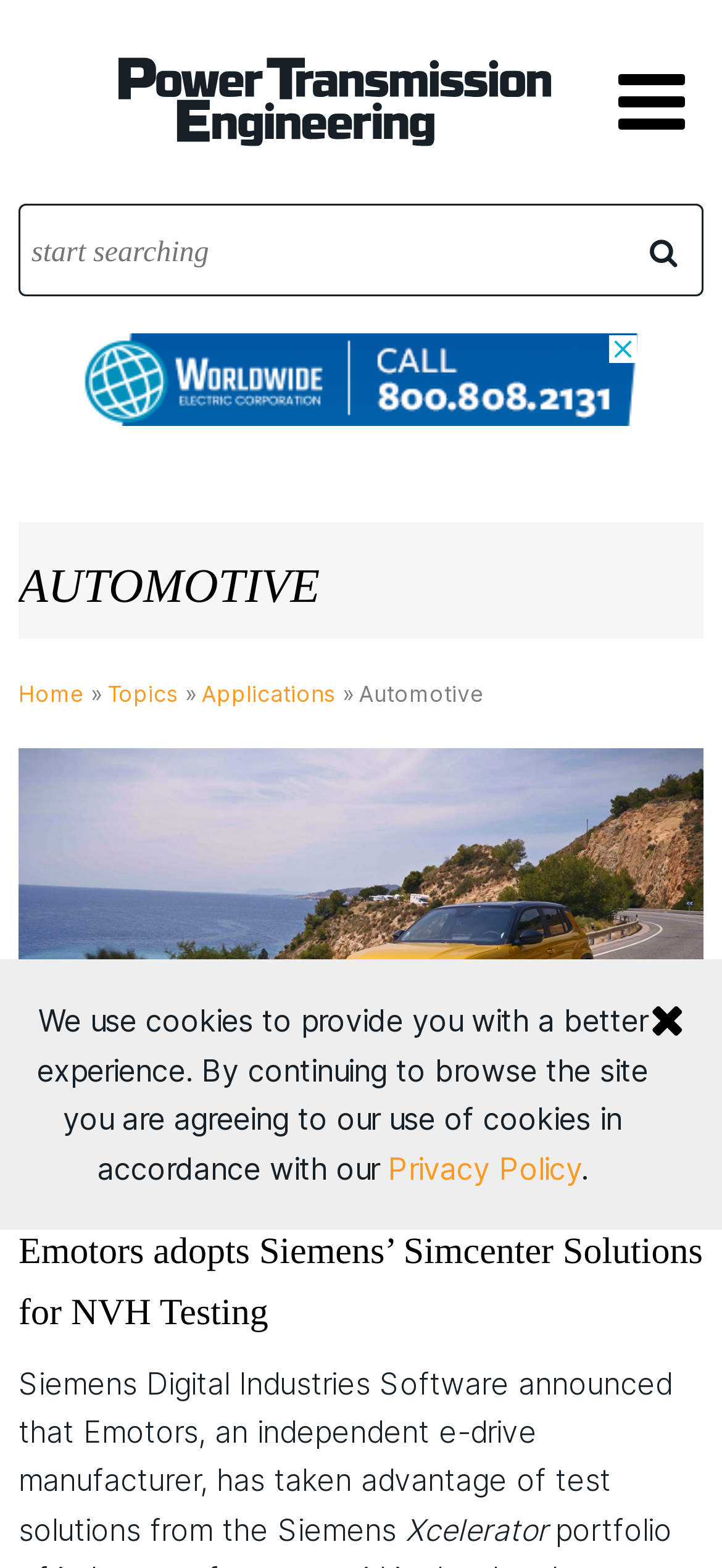Locate the bounding box coordinates of the clickable area to execute the instruction: "view Siemens’ Simcenter Solutions article". Provide the coordinates as four float numbers between 0 and 1, represented as [left, top, right, bottom].

[0.026, 0.785, 0.973, 0.85]